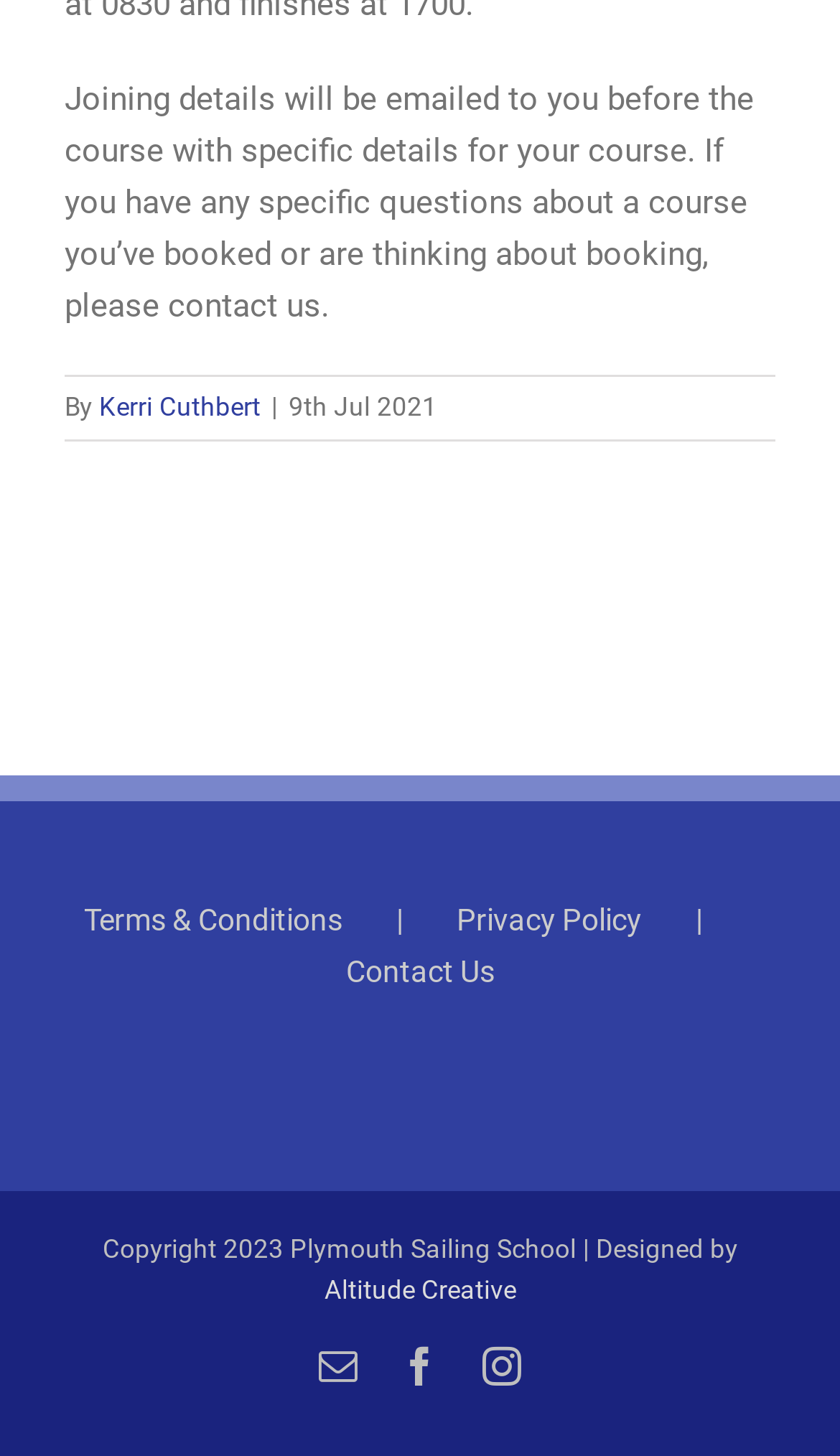Can you specify the bounding box coordinates of the area that needs to be clicked to fulfill the following instruction: "Contact us"?

[0.412, 0.651, 0.588, 0.684]